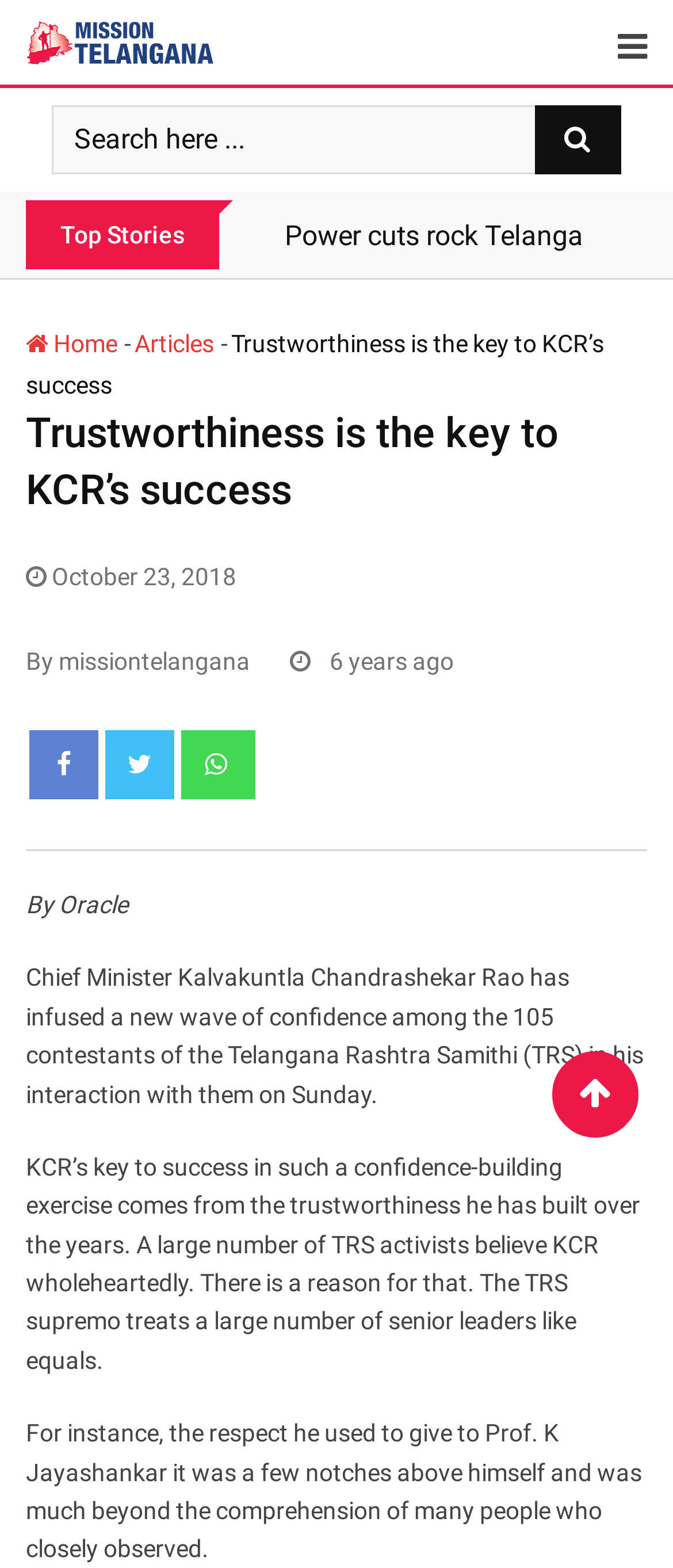Find the bounding box coordinates of the element's region that should be clicked in order to follow the given instruction: "Search for articles". The coordinates should consist of four float numbers between 0 and 1, i.e., [left, top, right, bottom].

[0.077, 0.067, 0.923, 0.111]